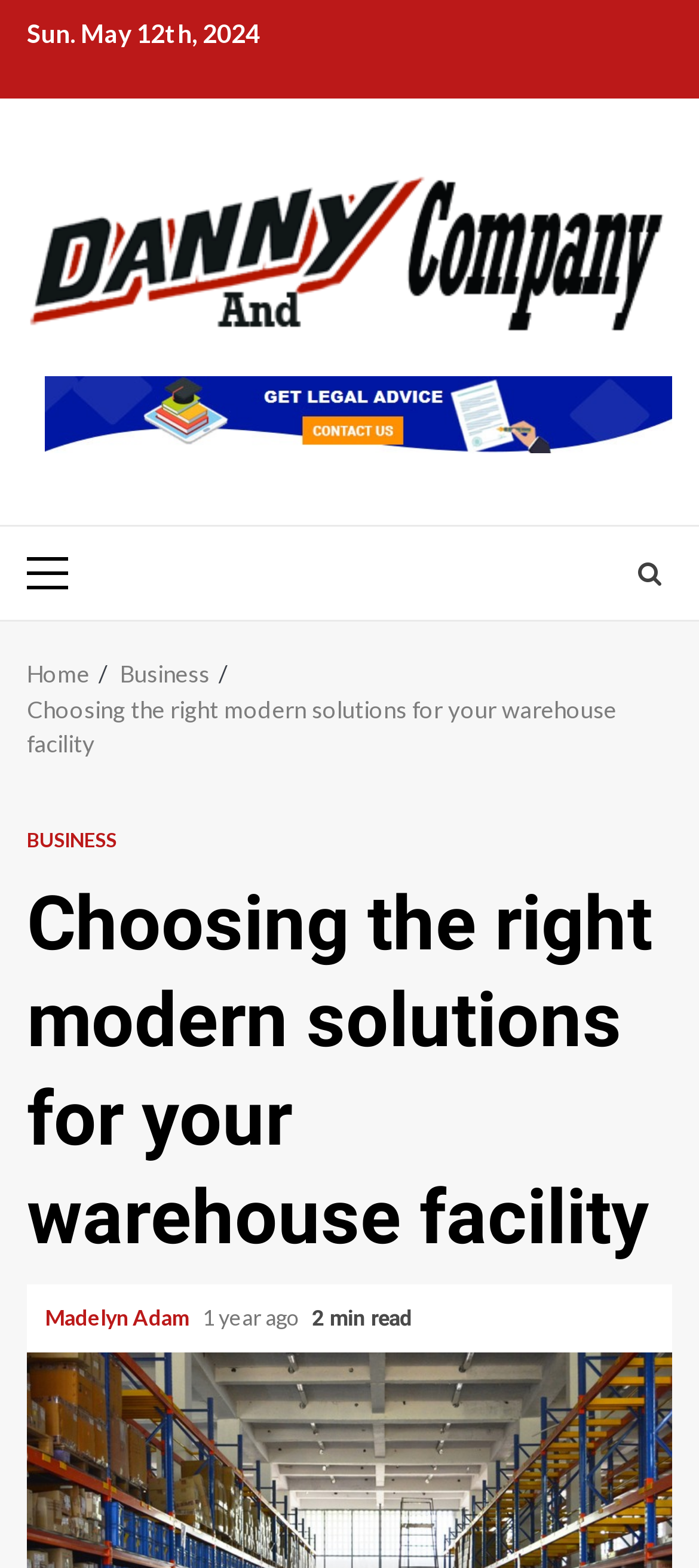How long does it take to read the current article?
Use the screenshot to answer the question with a single word or phrase.

2 min